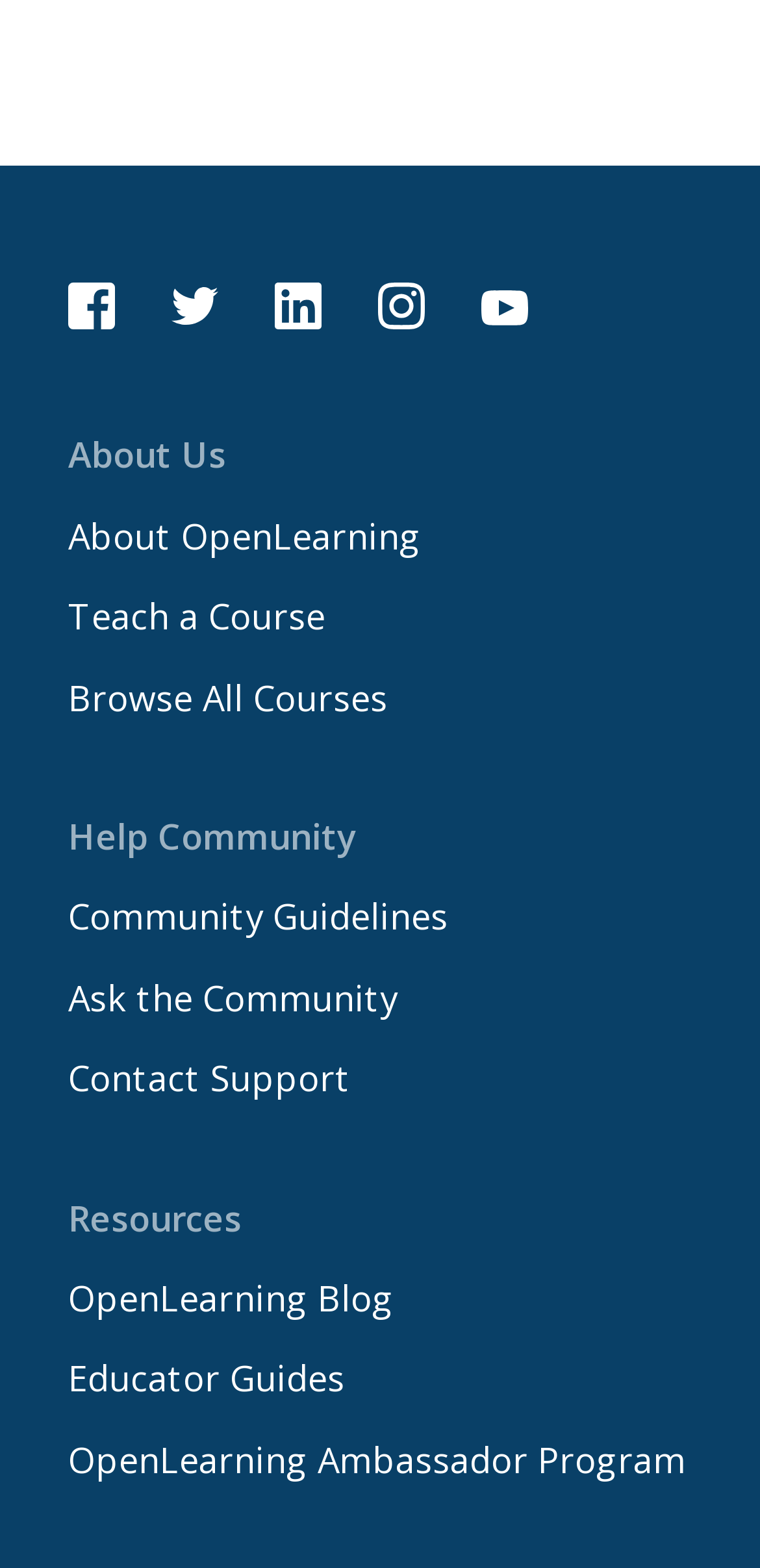Determine the bounding box coordinates for the clickable element required to fulfill the instruction: "Browse all courses". Provide the coordinates as four float numbers between 0 and 1, i.e., [left, top, right, bottom].

[0.09, 0.429, 0.51, 0.459]